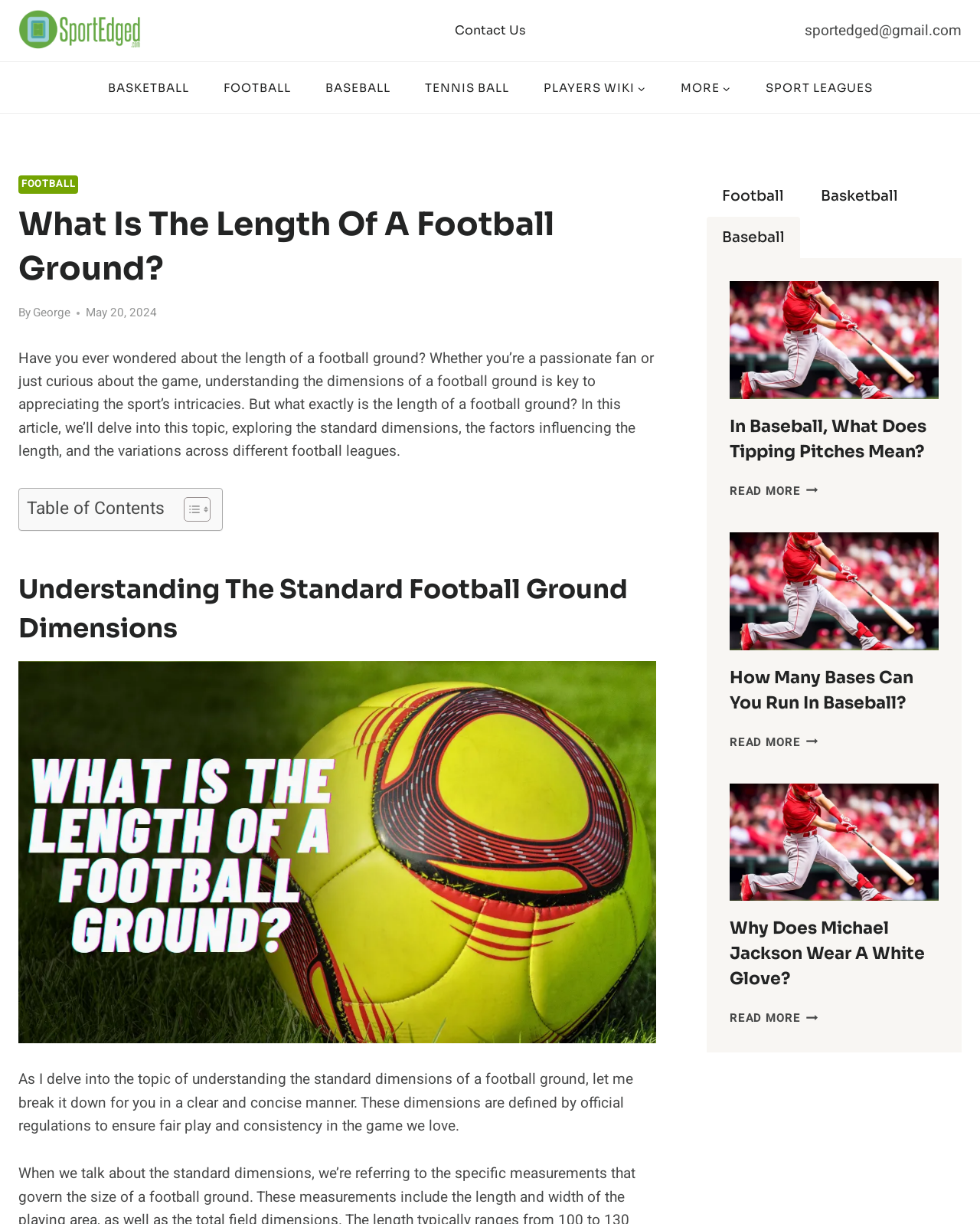Could you highlight the region that needs to be clicked to execute the instruction: "Click the 'Contact Us' link"?

[0.454, 0.011, 0.546, 0.039]